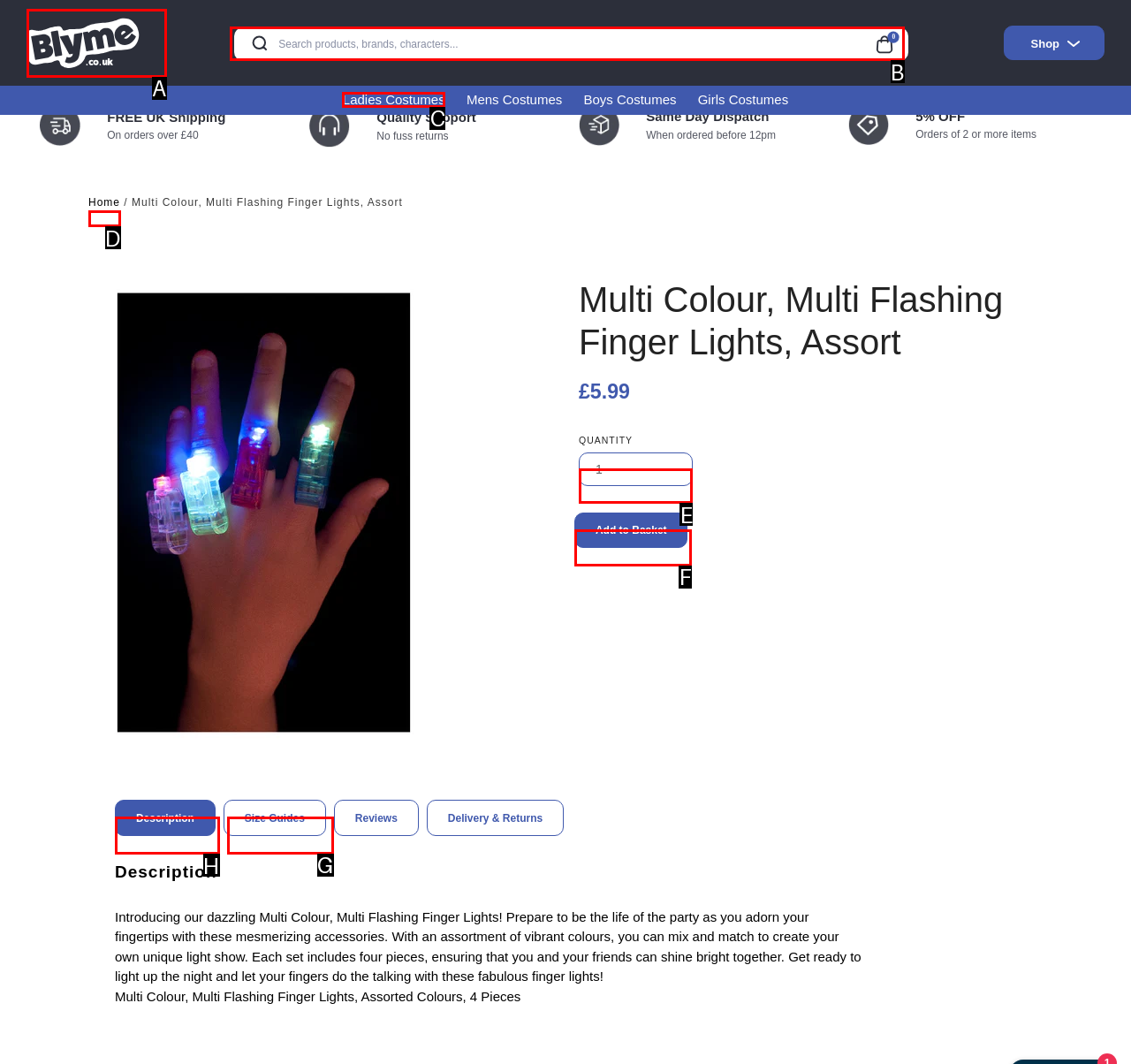From the given options, tell me which letter should be clicked to complete this task: Select the Description tab
Answer with the letter only.

H